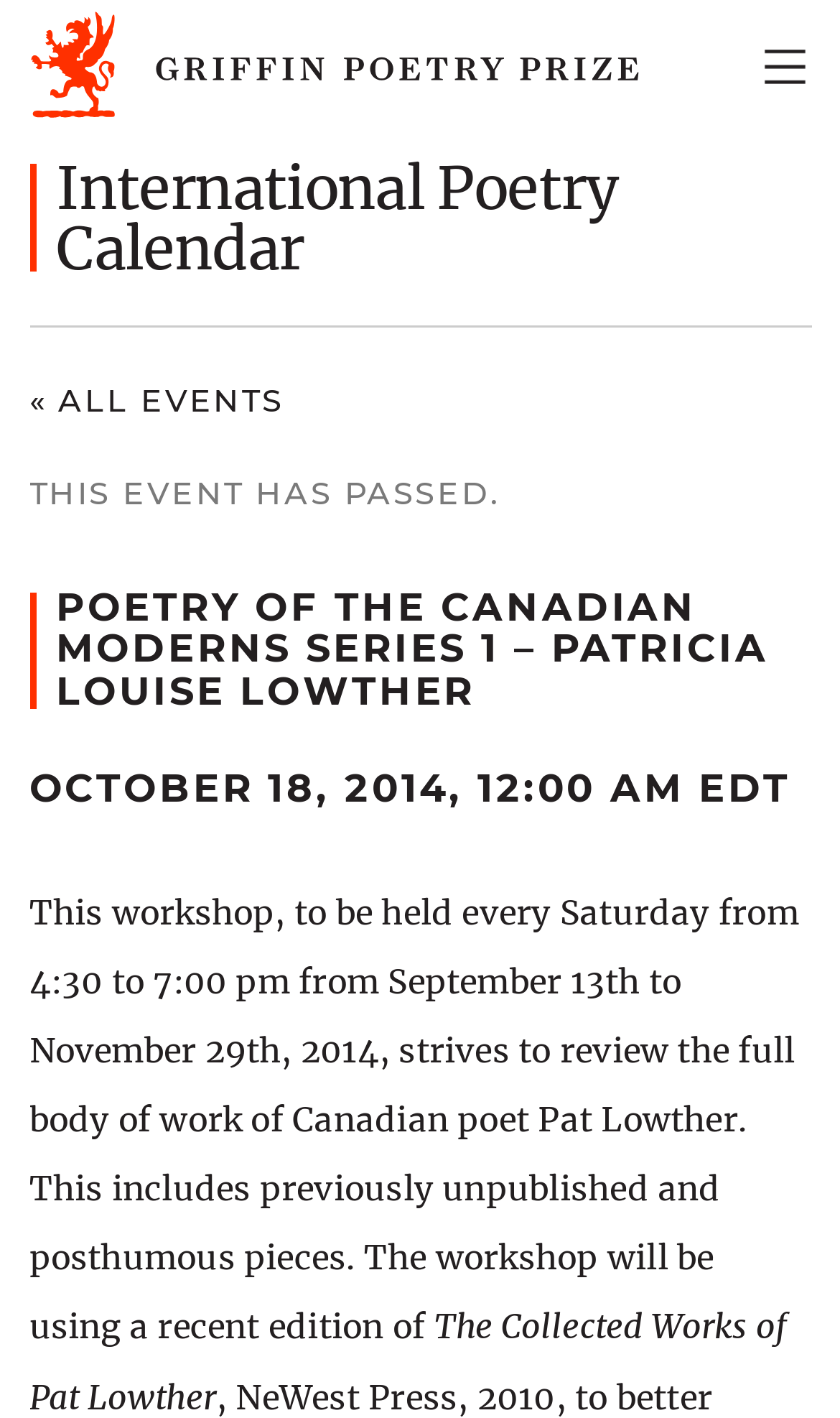What is the name of the Canadian poet being reviewed?
Please elaborate on the answer to the question with detailed information.

I found the answer by reading the text that describes the poetry workshop, which mentions the name 'Pat Lowther' as the Canadian poet being reviewed.